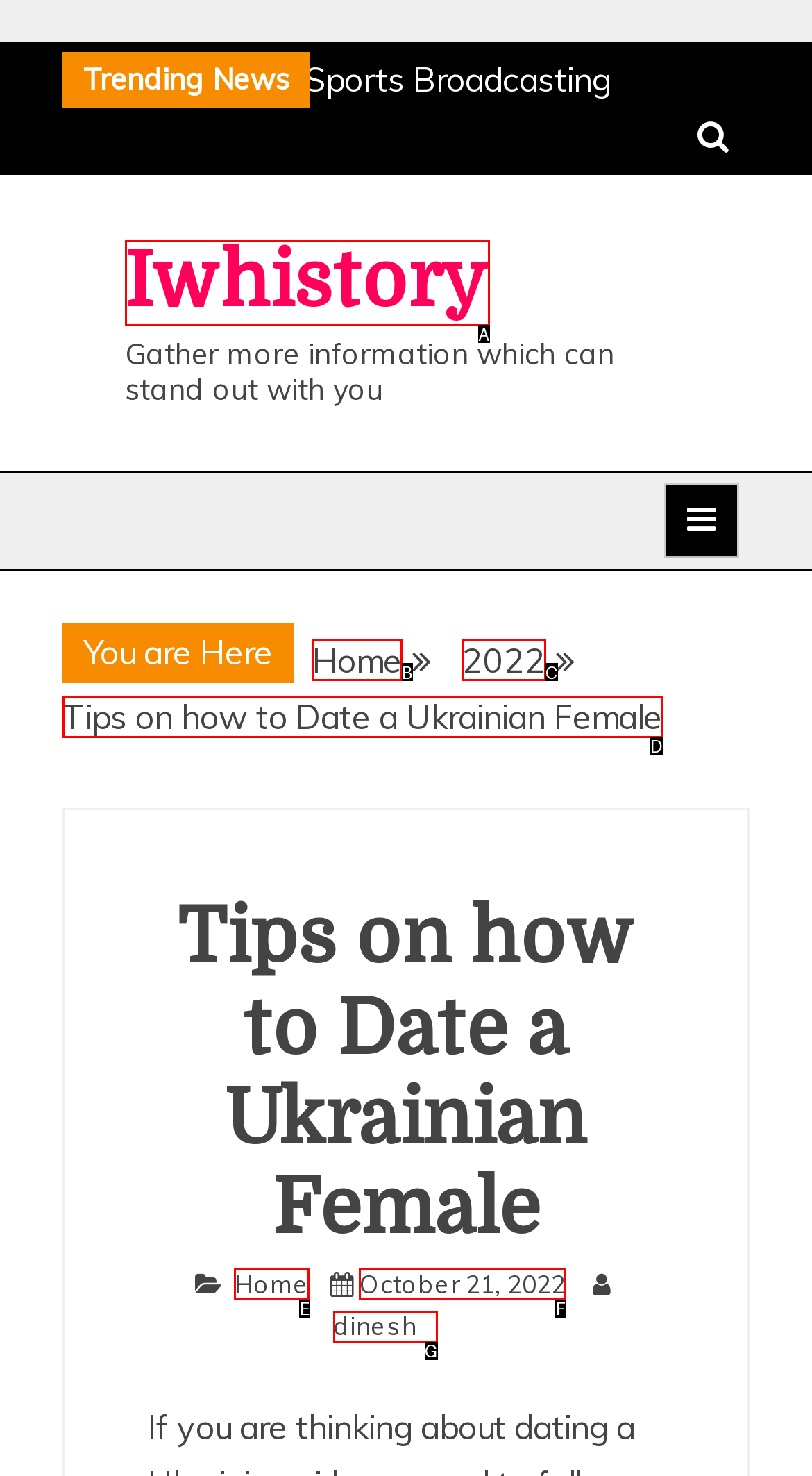Match the HTML element to the given description: October 21, 2022November 22, 2022
Indicate the option by its letter.

F